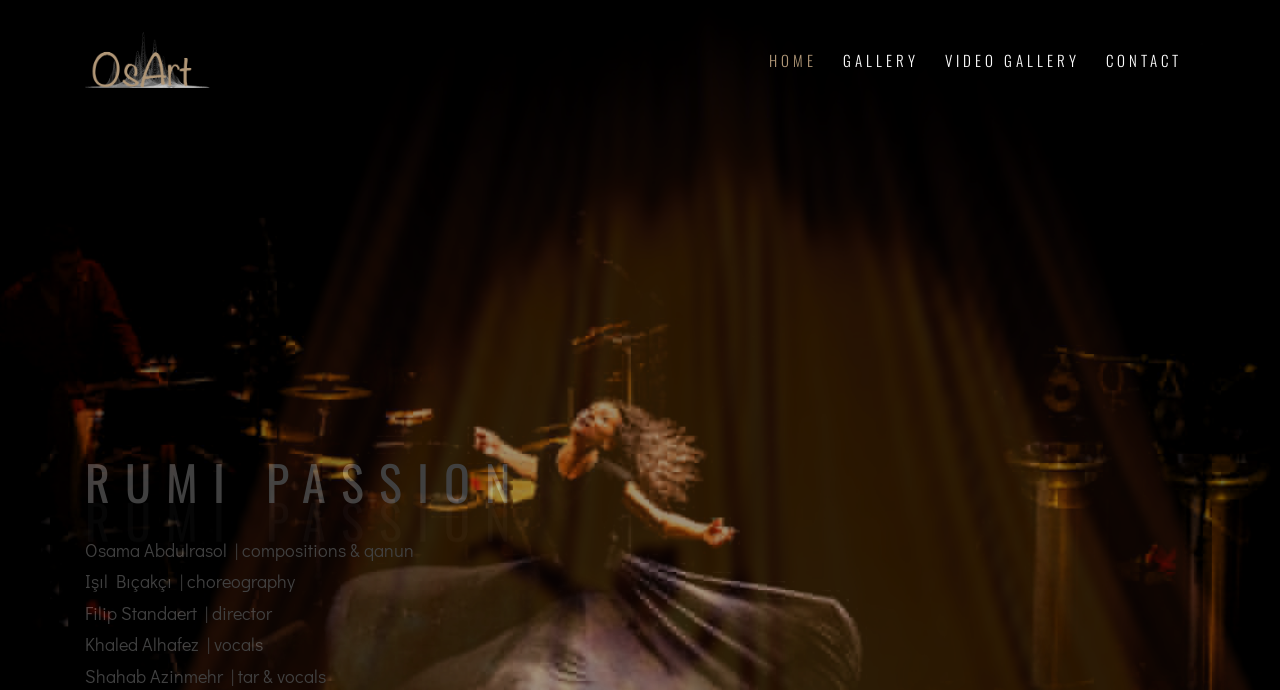Is the text 'RUMI PASSION' a heading?
Please look at the screenshot and answer using one word or phrase.

yes